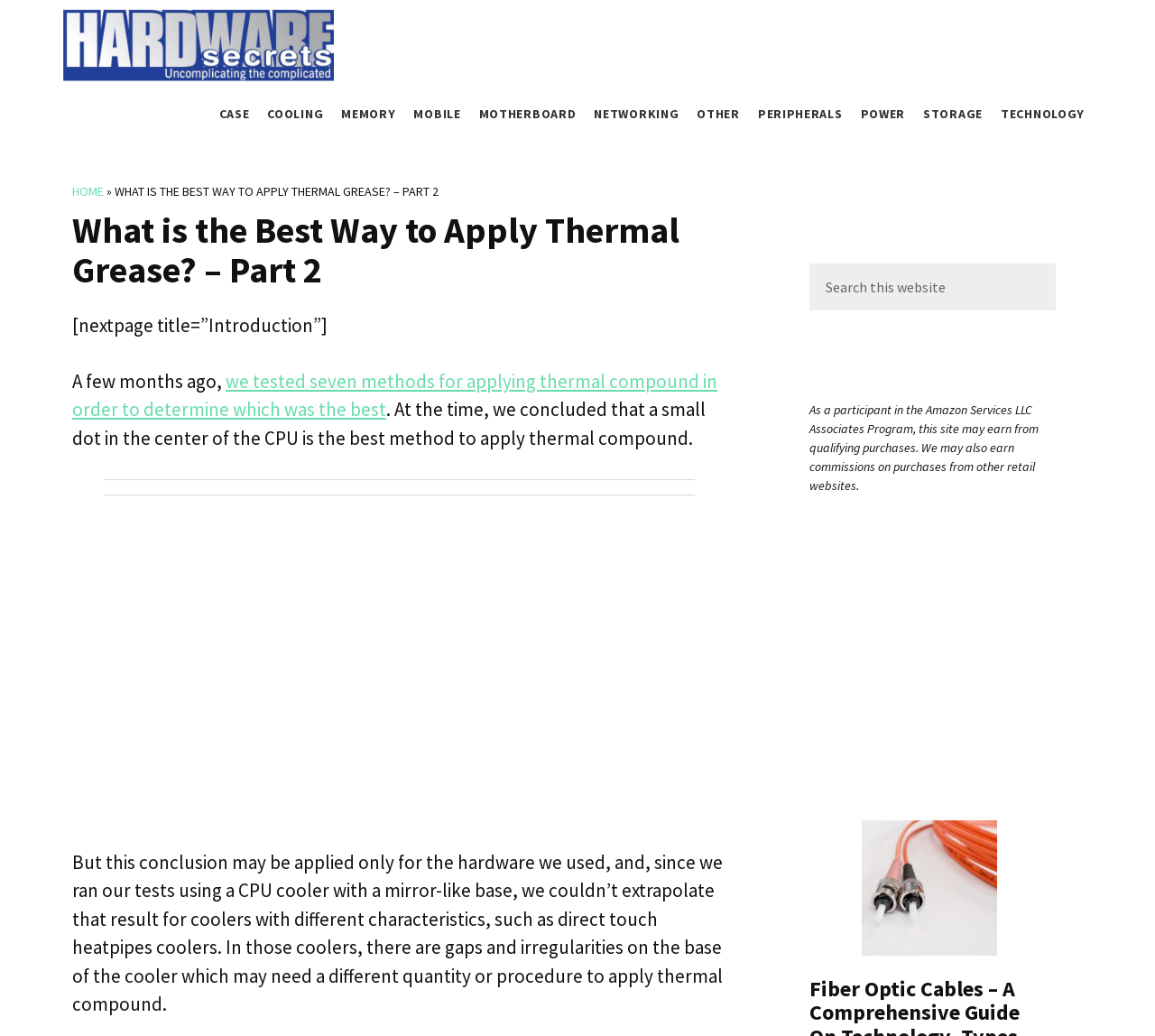What is the purpose of the search box?
Answer the question with just one word or phrase using the image.

Search this website